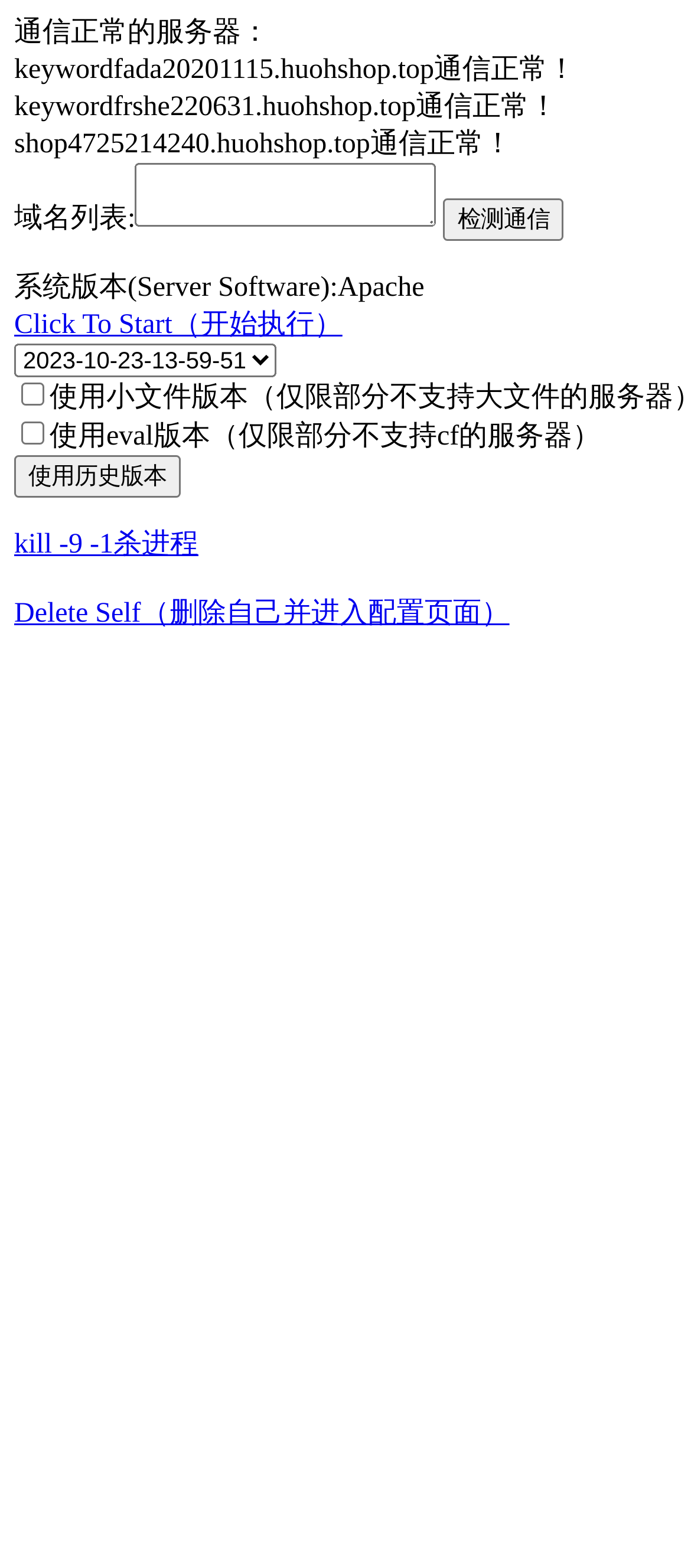Find the bounding box coordinates for the element that must be clicked to complete the instruction: "Select an option from the dropdown". The coordinates should be four float numbers between 0 and 1, indicated as [left, top, right, bottom].

[0.021, 0.219, 0.4, 0.241]